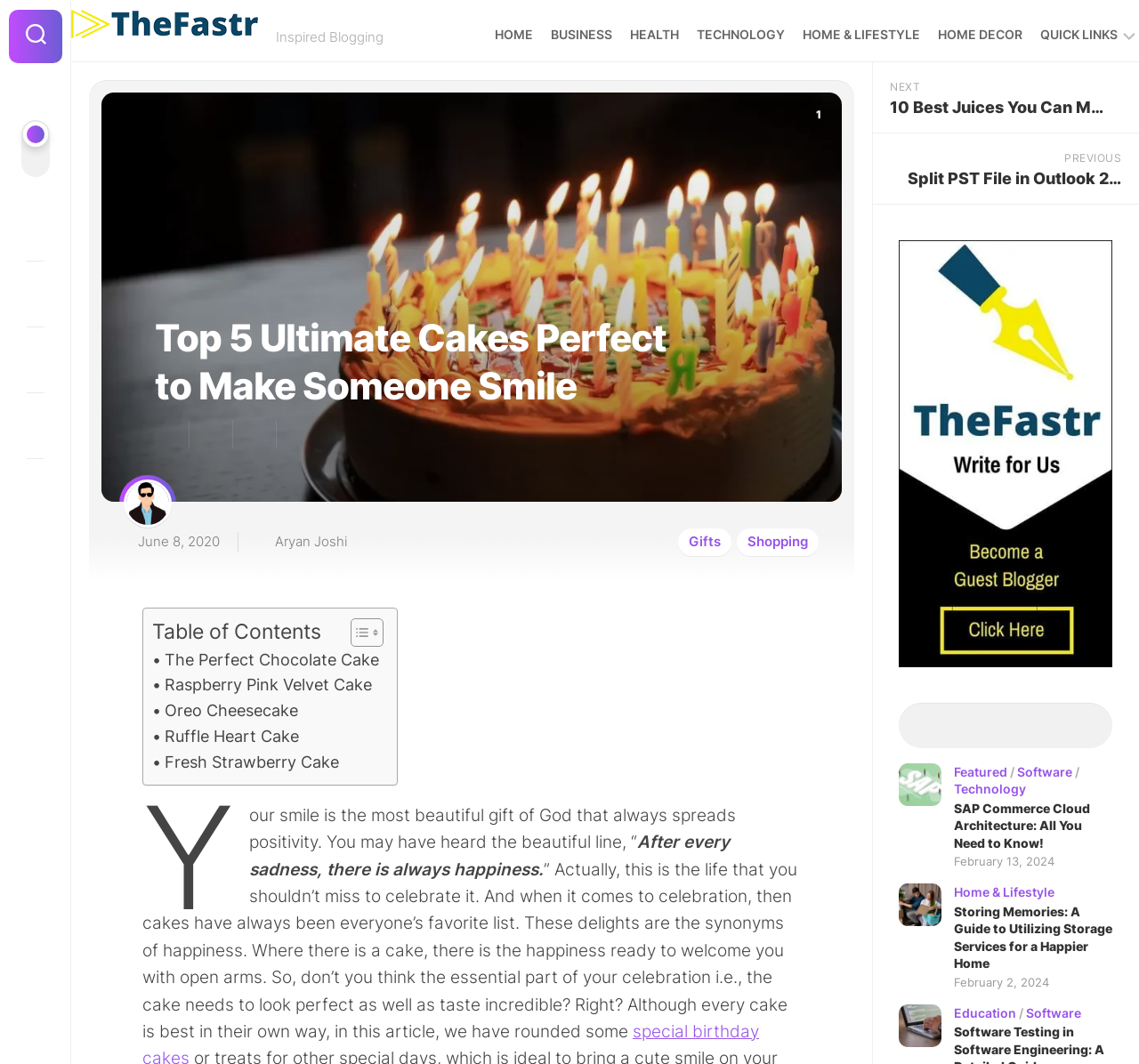What is the purpose of the cakes mentioned in the article?
Based on the visual details in the image, please answer the question thoroughly.

I inferred the purpose of the cakes by reading the introductory text, which says that the cakes are 'perfect to make someone smile'. This suggests that the cakes are intended to bring joy and happiness to others.